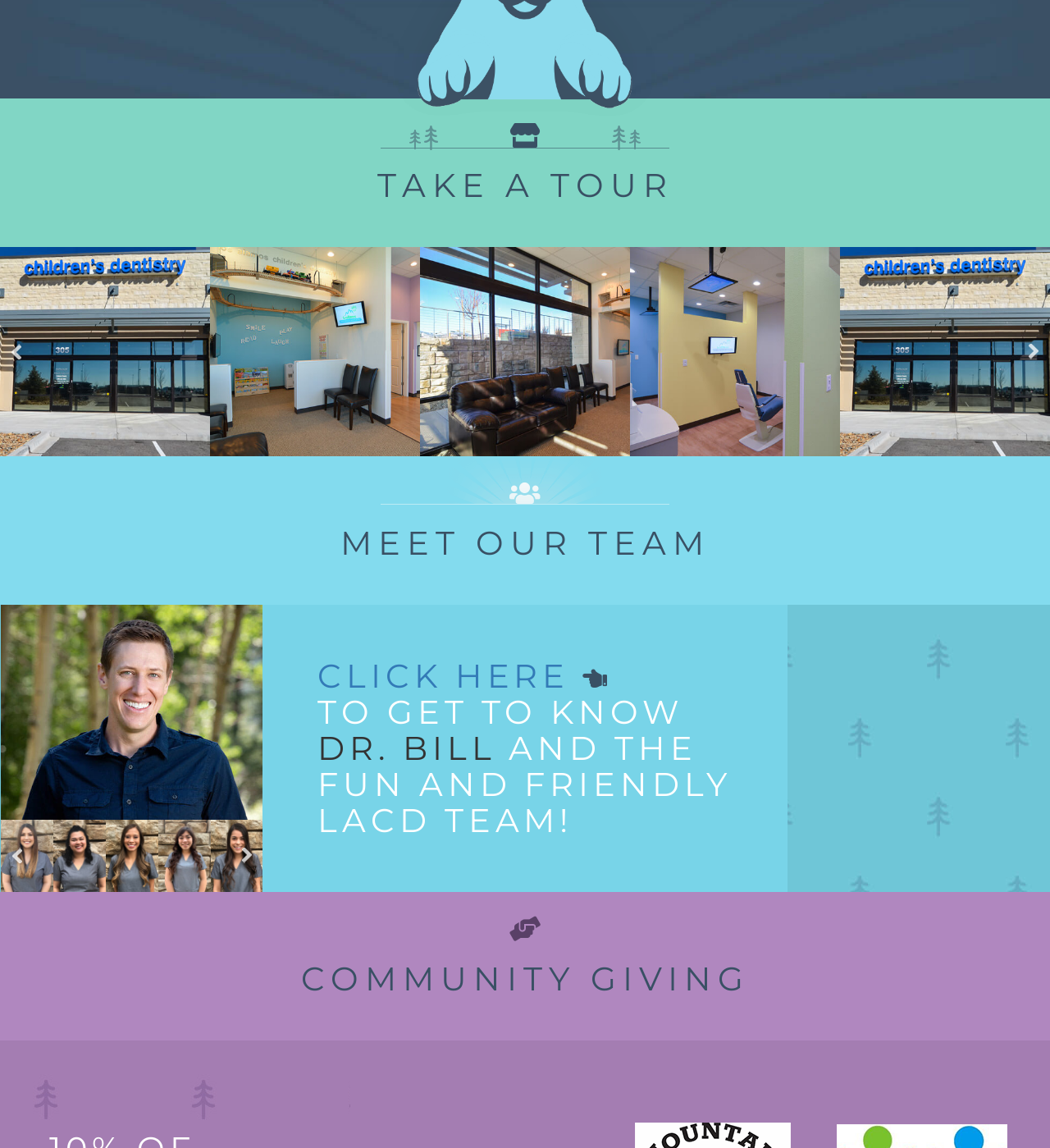Can you find the bounding box coordinates for the UI element given this description: "Take a Tour"? Provide the coordinates as four float numbers between 0 and 1: [left, top, right, bottom].

[0.359, 0.144, 0.641, 0.179]